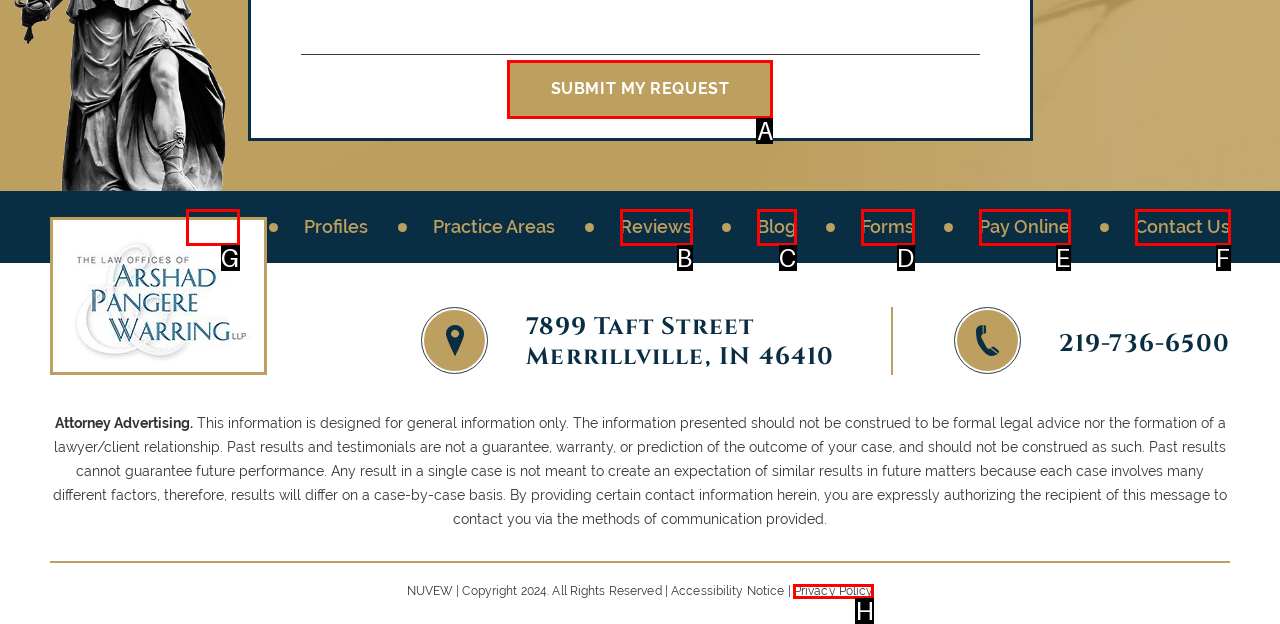Tell me the letter of the UI element I should click to accomplish the task: Read product description based on the choices provided in the screenshot.

None